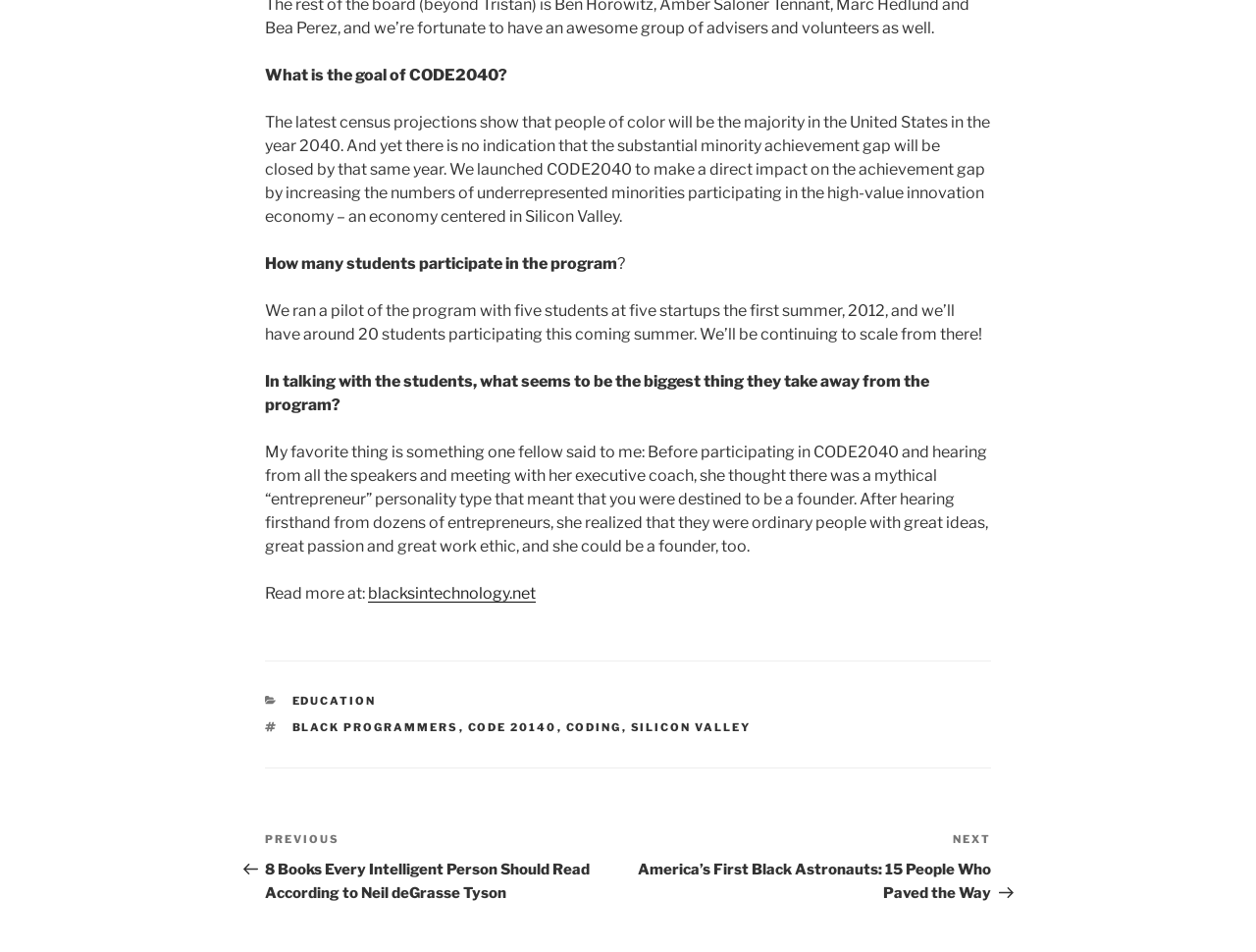Identify the bounding box coordinates for the element that needs to be clicked to fulfill this instruction: "Click on 'family law'". Provide the coordinates in the format of four float numbers between 0 and 1: [left, top, right, bottom].

None